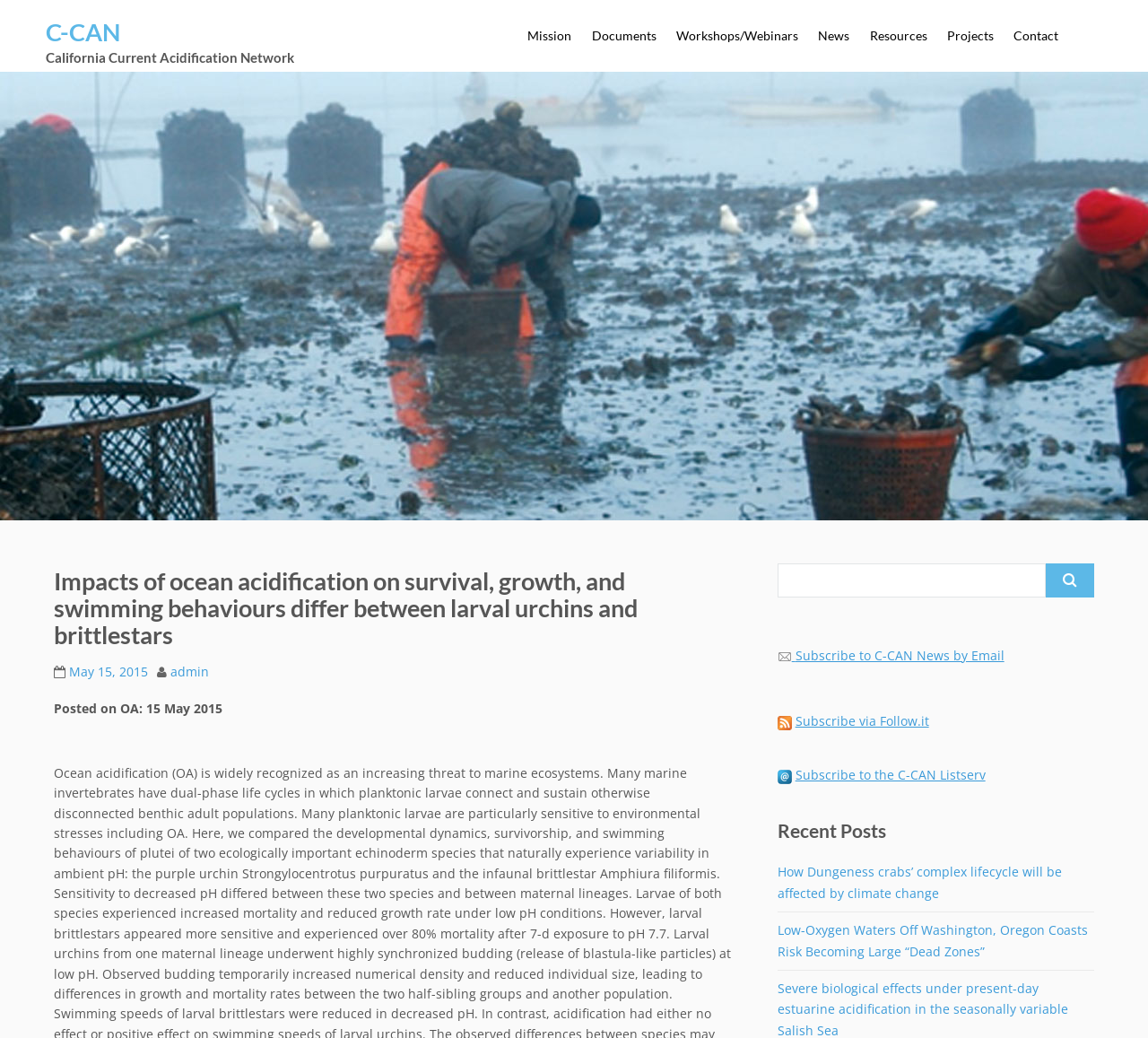What is the purpose of the search box?
Answer the question with a detailed and thorough explanation.

The search box is located in the top-right corner of the webpage, and it allows users to search for specific content on the website. The search box is accompanied by a label that says 'Search for:', indicating its purpose.